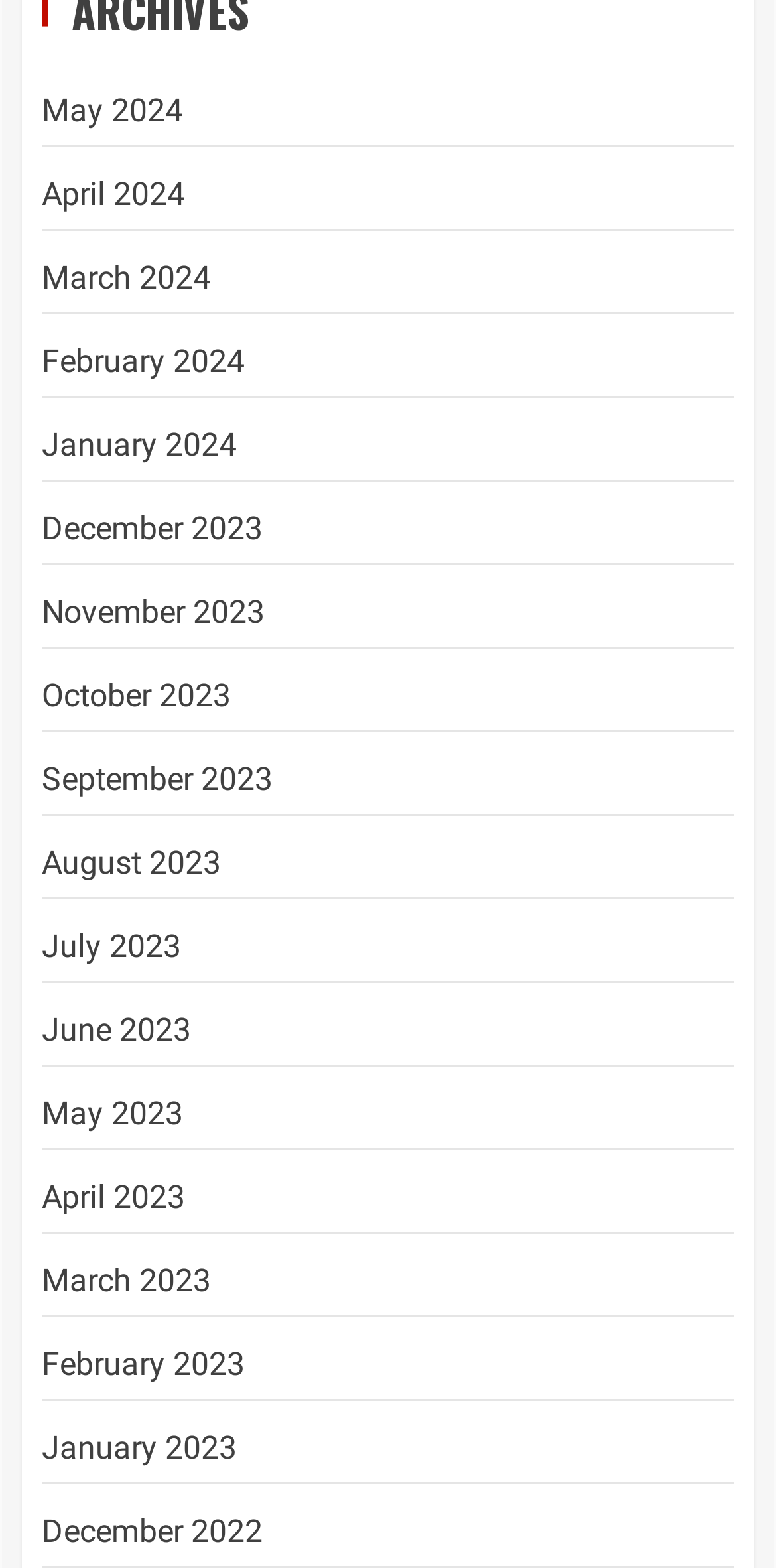Please determine the bounding box coordinates of the element's region to click in order to carry out the following instruction: "Click on Midland Ancestors Shop". The coordinates should be four float numbers between 0 and 1, i.e., [left, top, right, bottom].

None